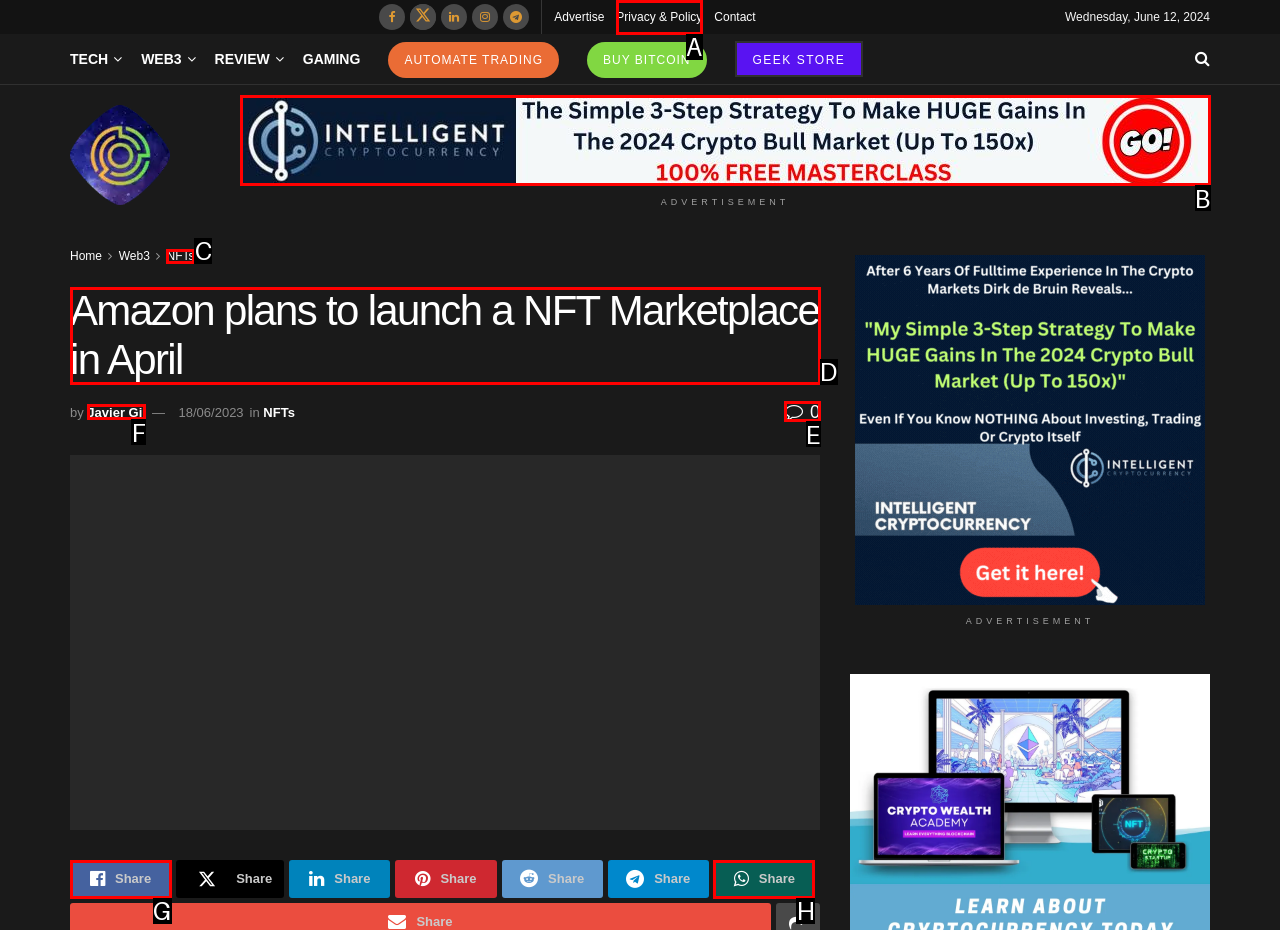Determine which option should be clicked to carry out this task: Read the article about Amazon's NFT Marketplace
State the letter of the correct choice from the provided options.

D